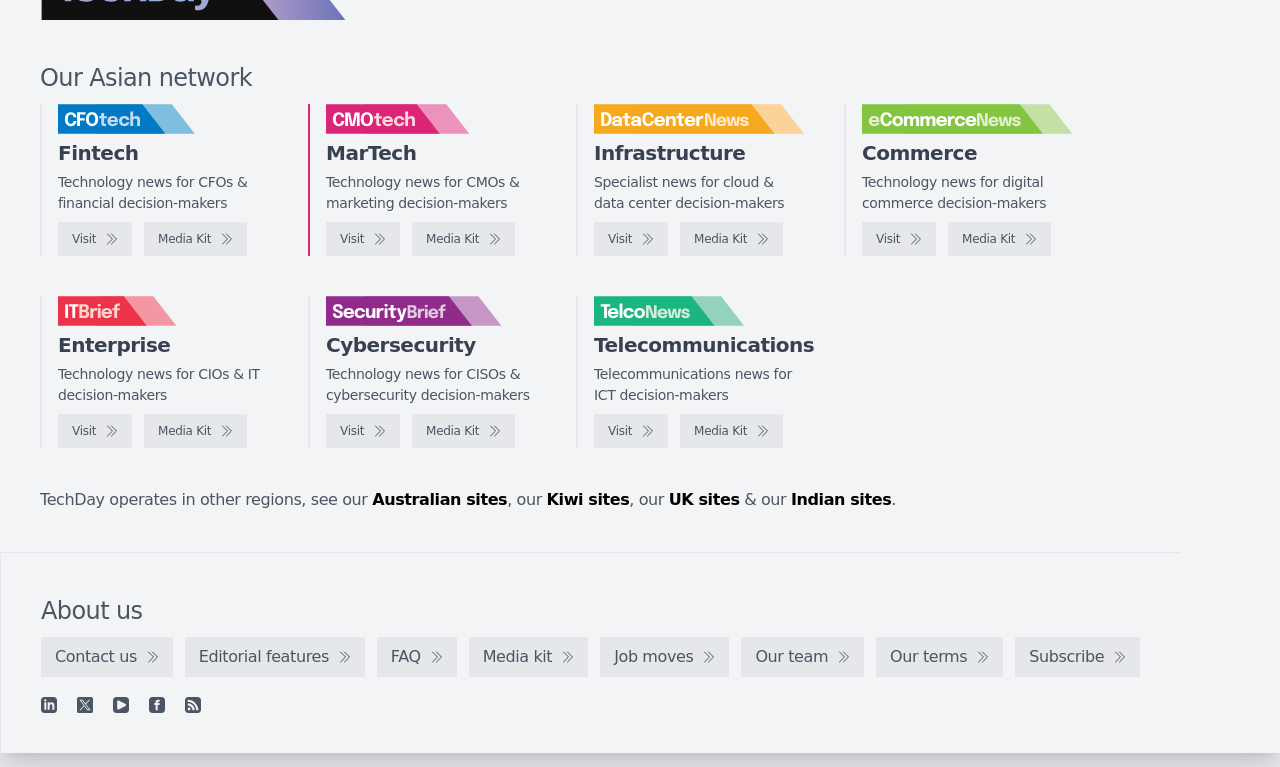Bounding box coordinates should be in the format (top-left x, top-left y, bottom-right x, bottom-right y) and all values should be floating point numbers between 0 and 1. Determine the bounding box coordinate for the UI element described as: Visit

[0.045, 0.54, 0.103, 0.584]